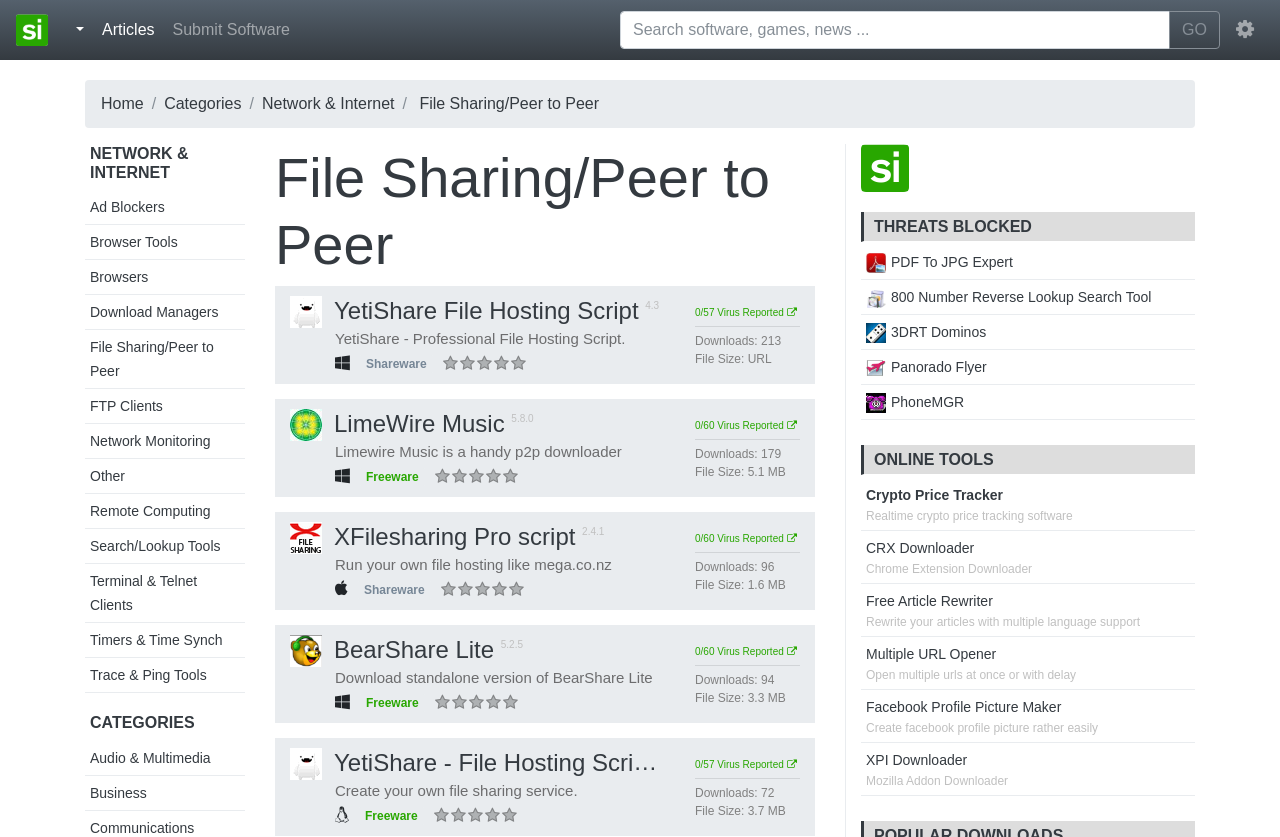Look at the image and write a detailed answer to the question: 
What is the file size of the software 'LimeWire Music'?

Based on the webpage, the file size of the software 'LimeWire Music' is 5.1 MB, which is indicated by the text 'File Size: 5.1 MB'.